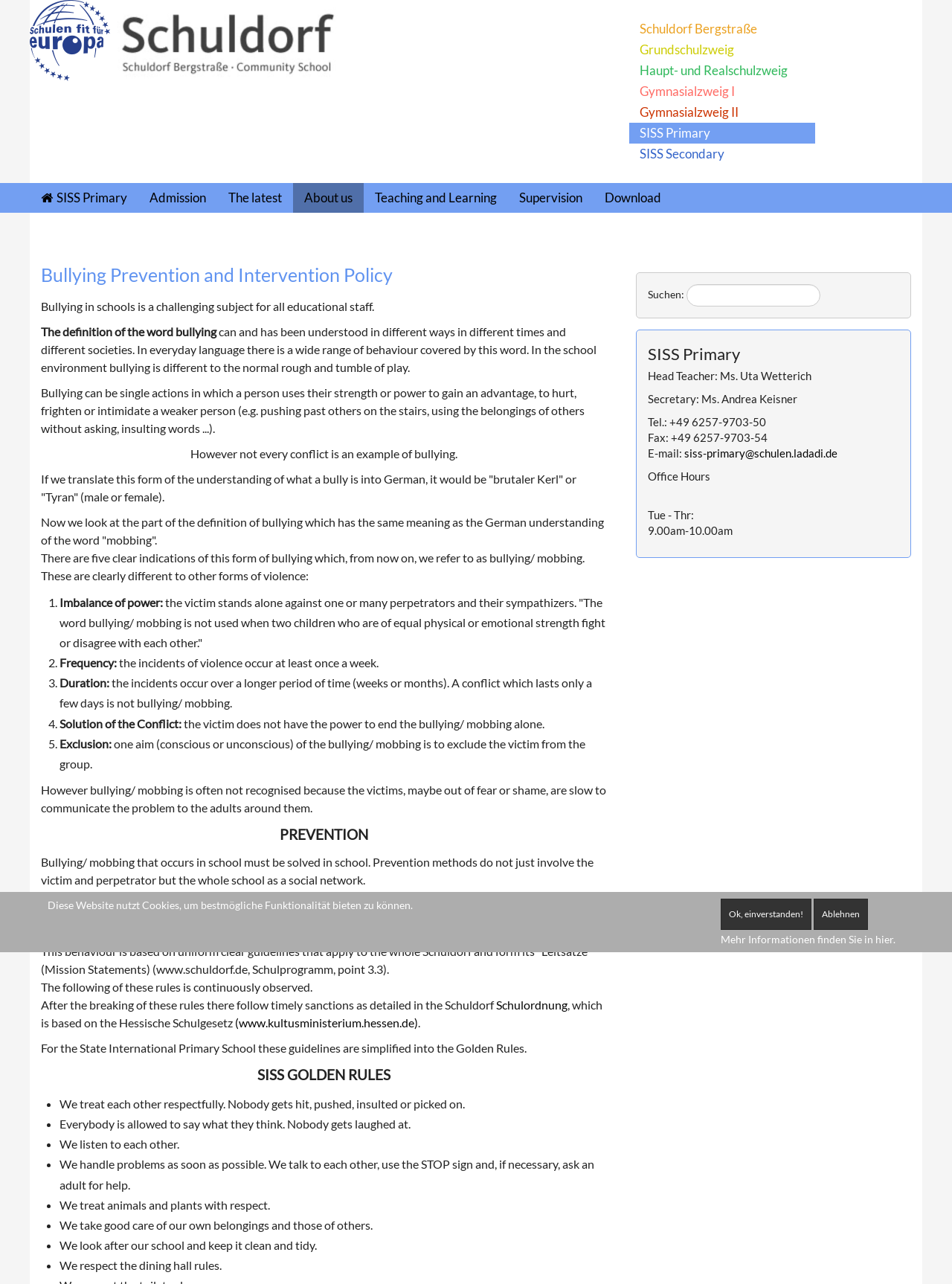Please identify the bounding box coordinates of the element's region that needs to be clicked to fulfill the following instruction: "check SISS Primary". The bounding box coordinates should consist of four float numbers between 0 and 1, i.e., [left, top, right, bottom].

[0.68, 0.266, 0.945, 0.285]